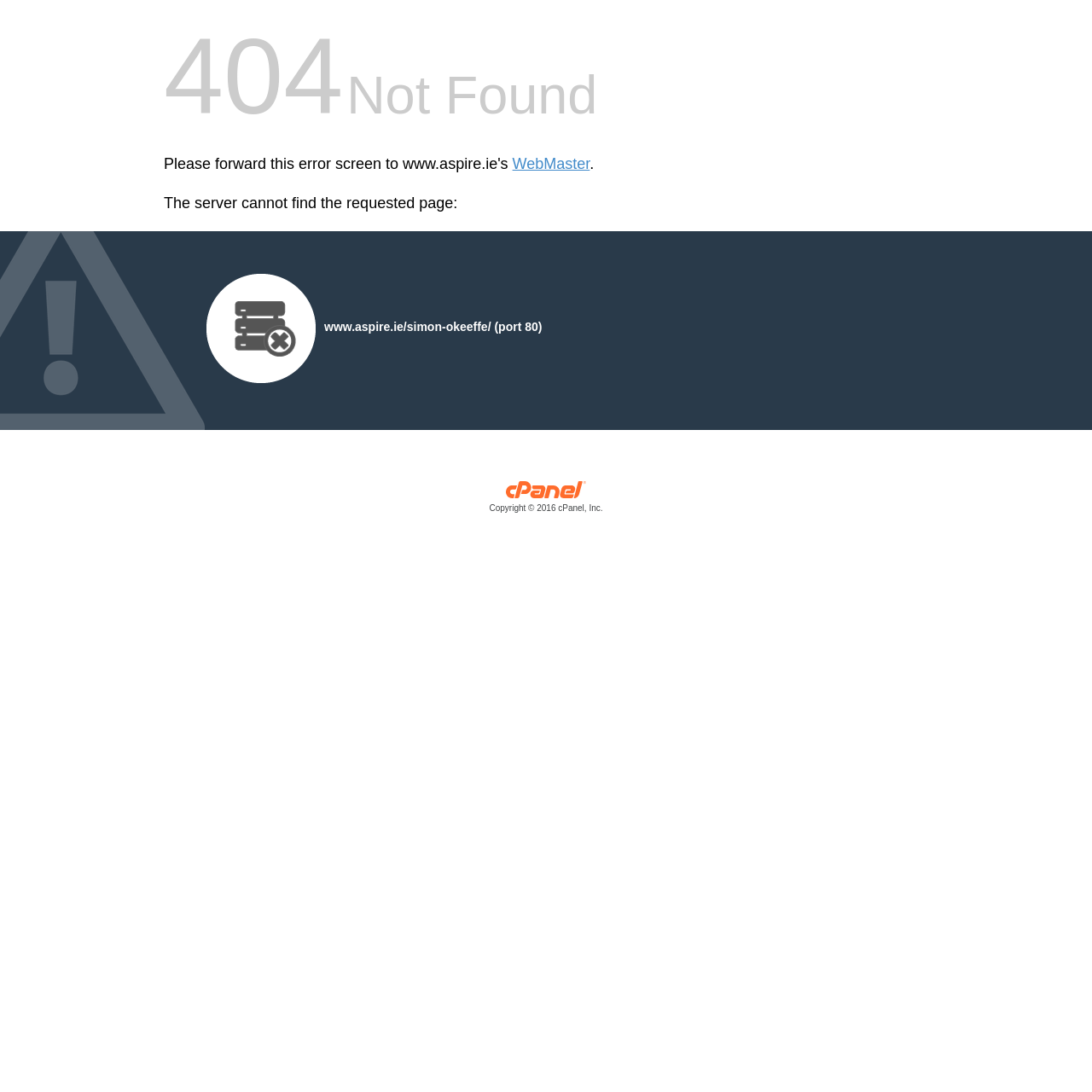Using the webpage screenshot, find the UI element described by WebMaster. Provide the bounding box coordinates in the format (top-left x, top-left y, bottom-right x, bottom-right y), ensuring all values are floating point numbers between 0 and 1.

[0.469, 0.142, 0.54, 0.158]